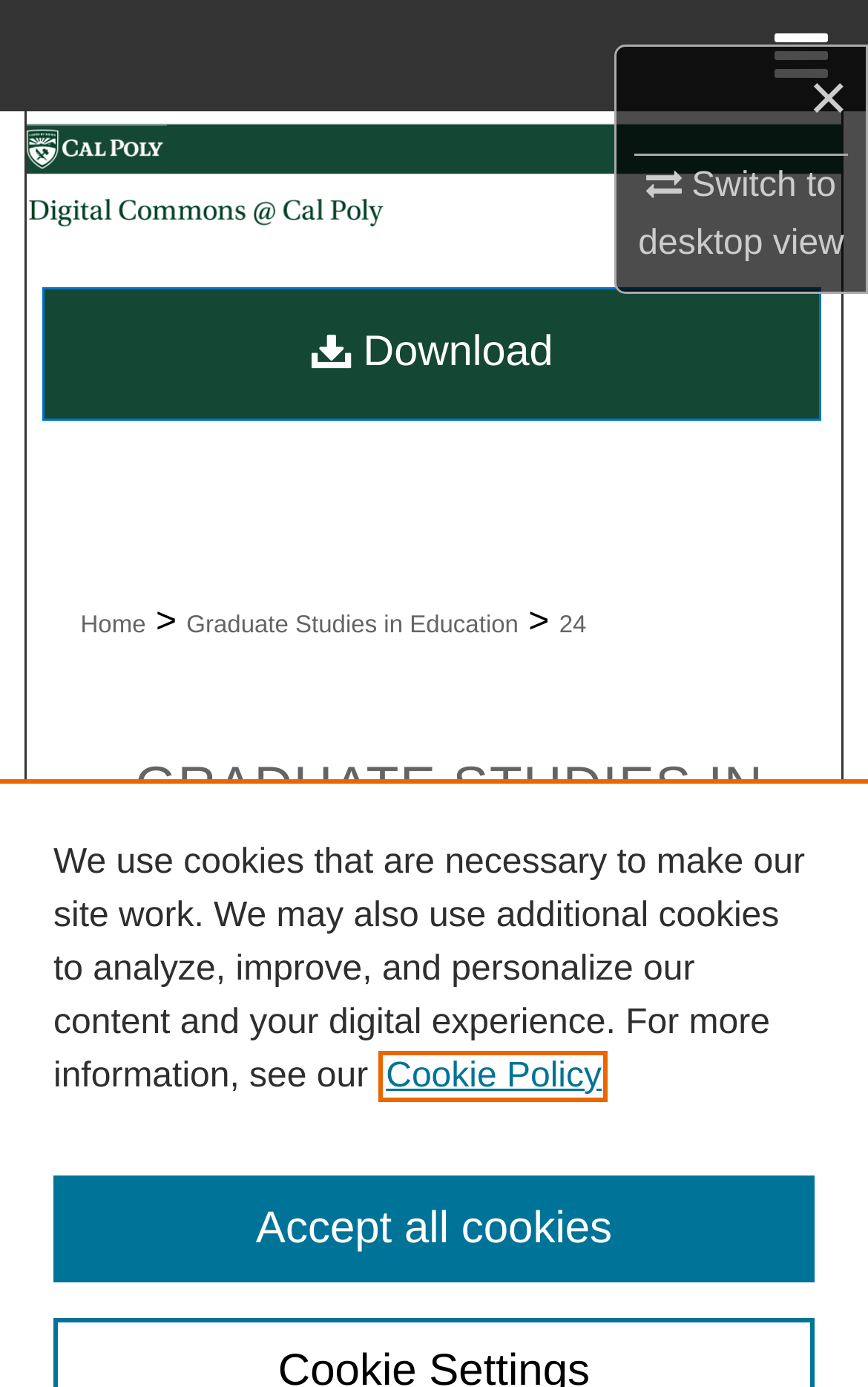Pinpoint the bounding box coordinates of the area that should be clicked to complete the following instruction: "Go to the previous page". The coordinates must be given as four float numbers between 0 and 1, i.e., [left, top, right, bottom].

None